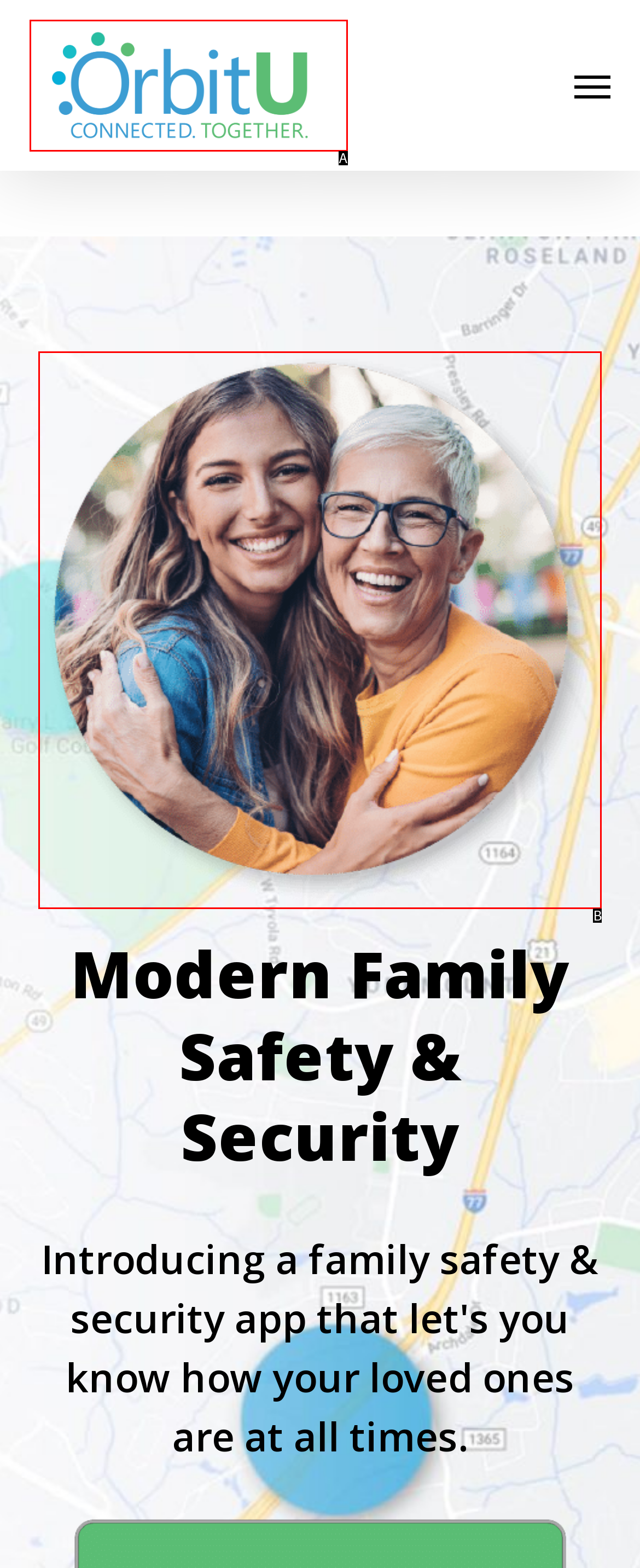Tell me which one HTML element best matches the description: Date Next
Answer with the option's letter from the given choices directly.

None